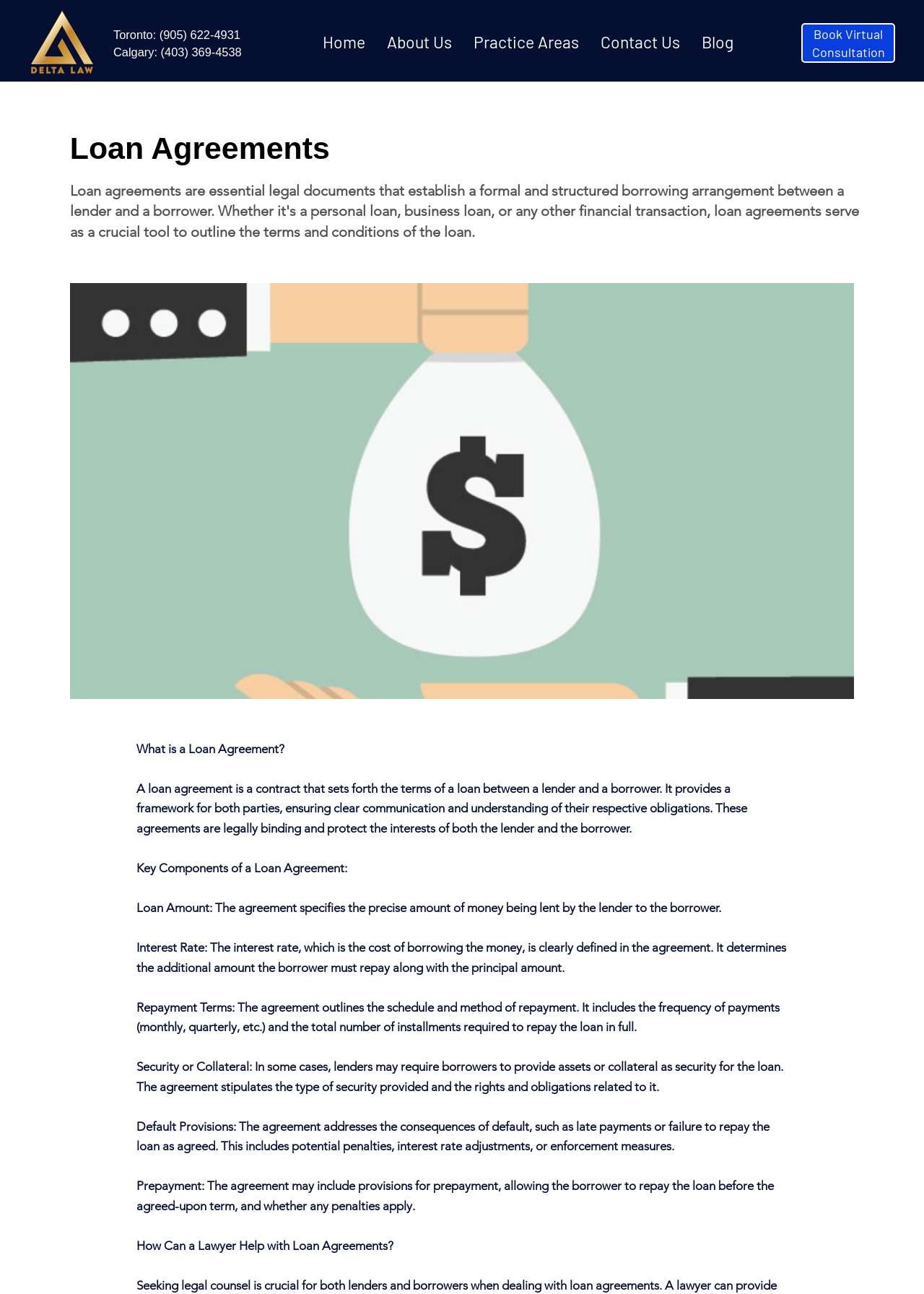Specify the bounding box coordinates of the area that needs to be clicked to achieve the following instruction: "Read about practice areas".

[0.501, 0.021, 0.638, 0.045]